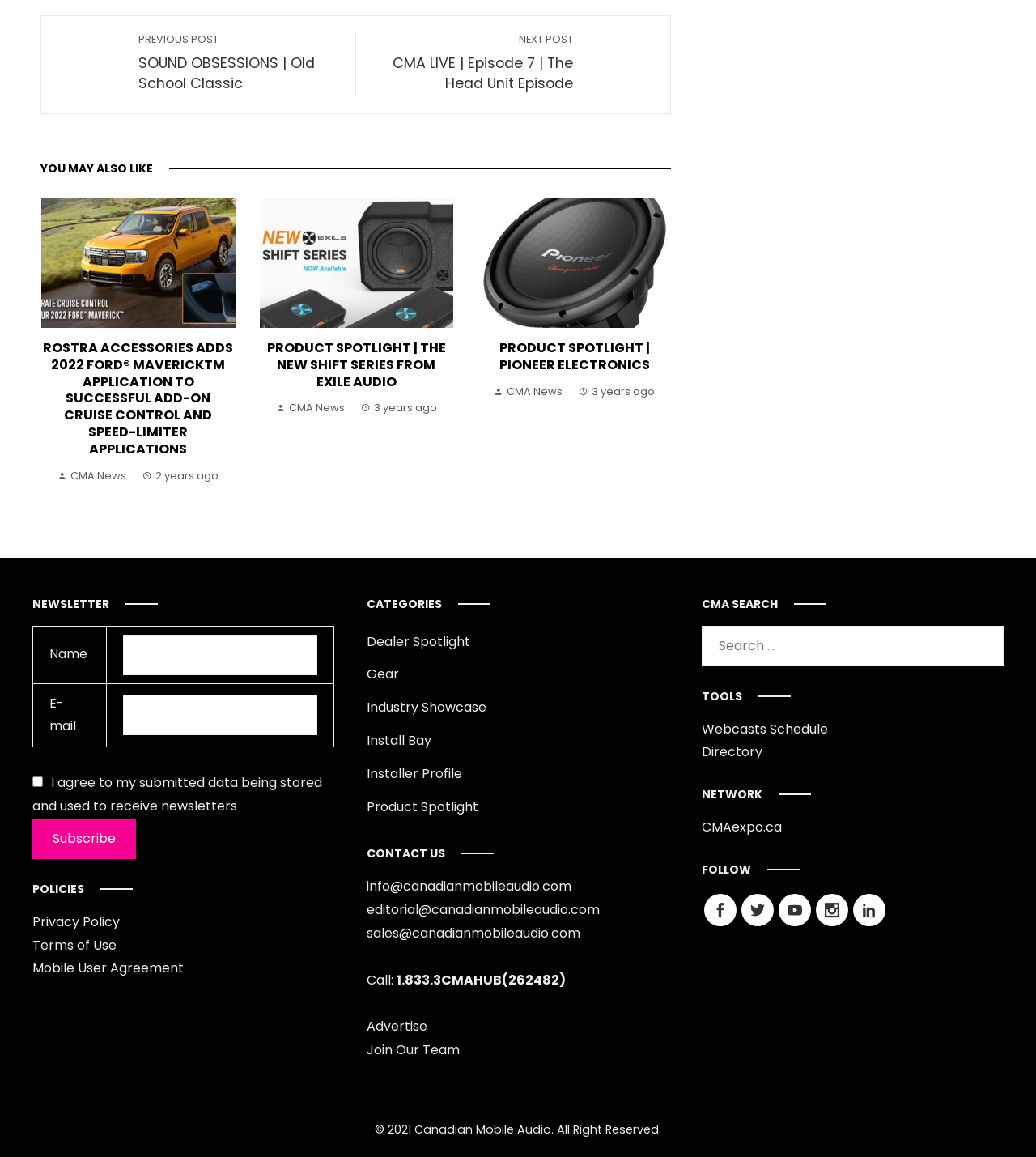What type of content is featured in the 'YOU MAY ALSO LIKE' section?
Please use the image to provide an in-depth answer to the question.

The 'YOU MAY ALSO LIKE' section contains multiple links with headings that start with 'PRODUCT SPOTLIGHT', indicating that this section features product spotlights.